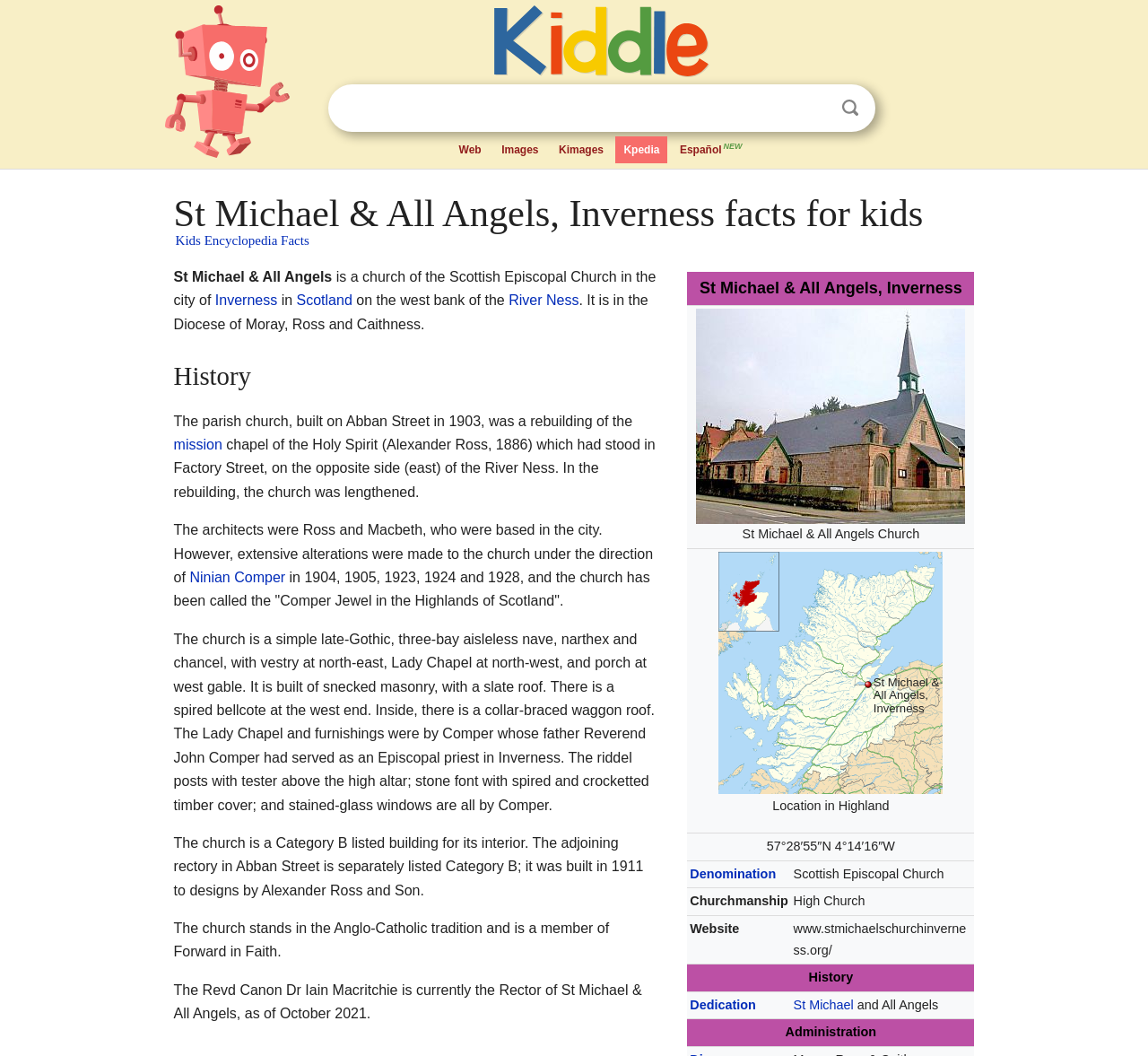Please determine the bounding box coordinates, formatted as (top-left x, top-left y, bottom-right x, bottom-right y), with all values as floating point numbers between 0 and 1. Identify the bounding box of the region described as: Ninian Comper

[0.165, 0.539, 0.249, 0.554]